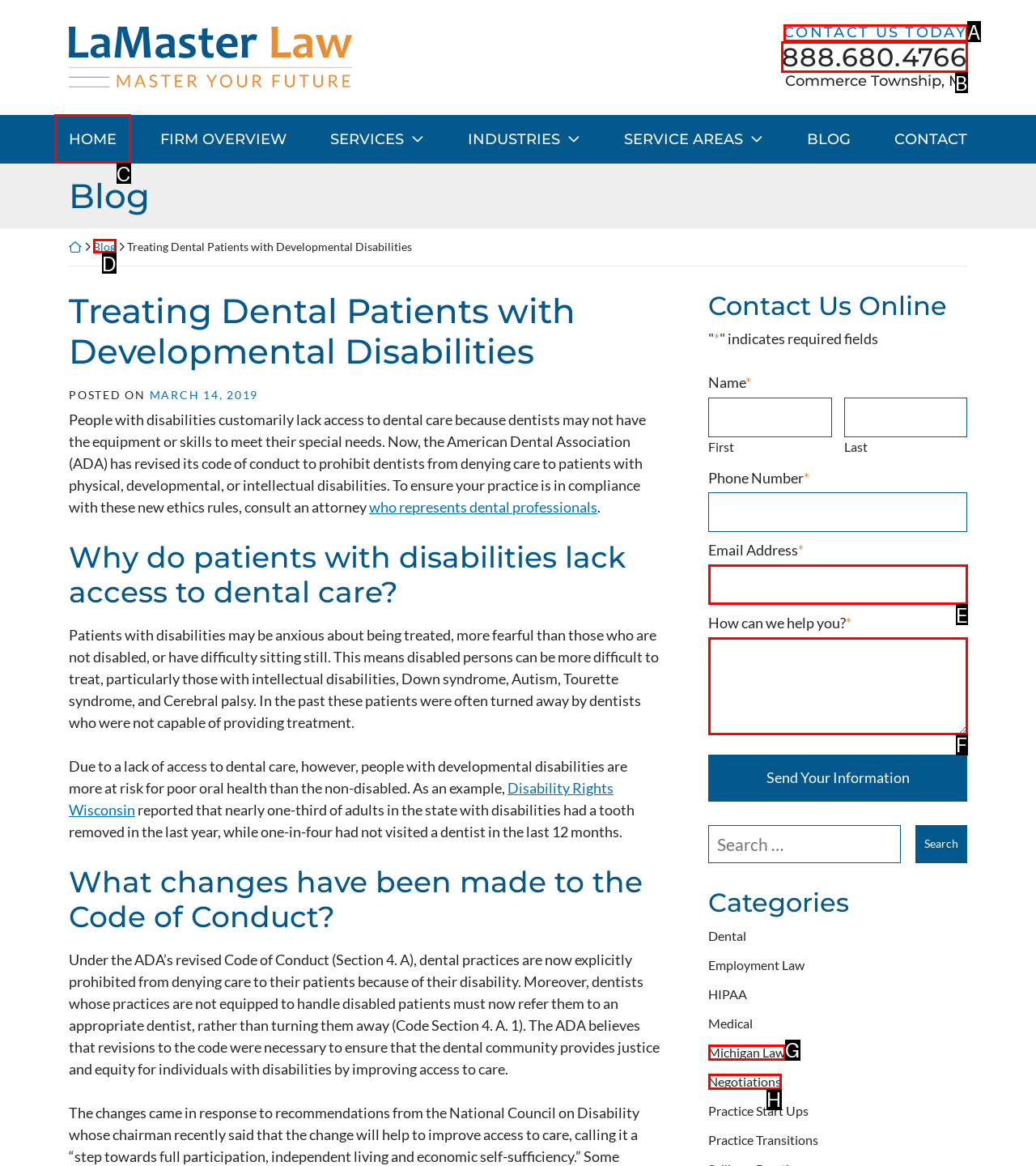Select the proper UI element to click in order to perform the following task: Click the 'HOME' link. Indicate your choice with the letter of the appropriate option.

C